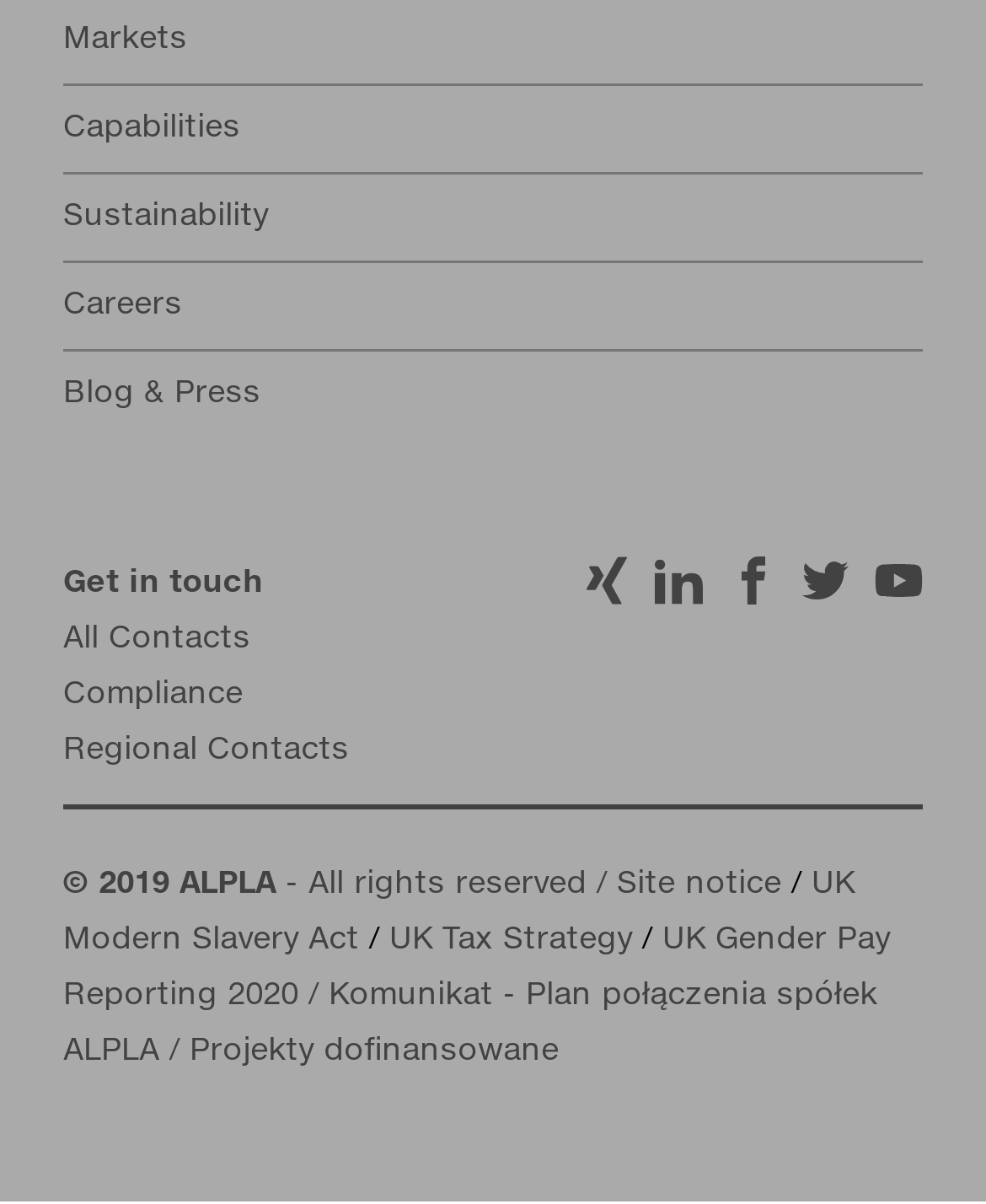Identify the bounding box coordinates for the UI element described as: "Capabilities". The coordinates should be provided as four floats between 0 and 1: [left, top, right, bottom].

[0.064, 0.071, 0.936, 0.145]